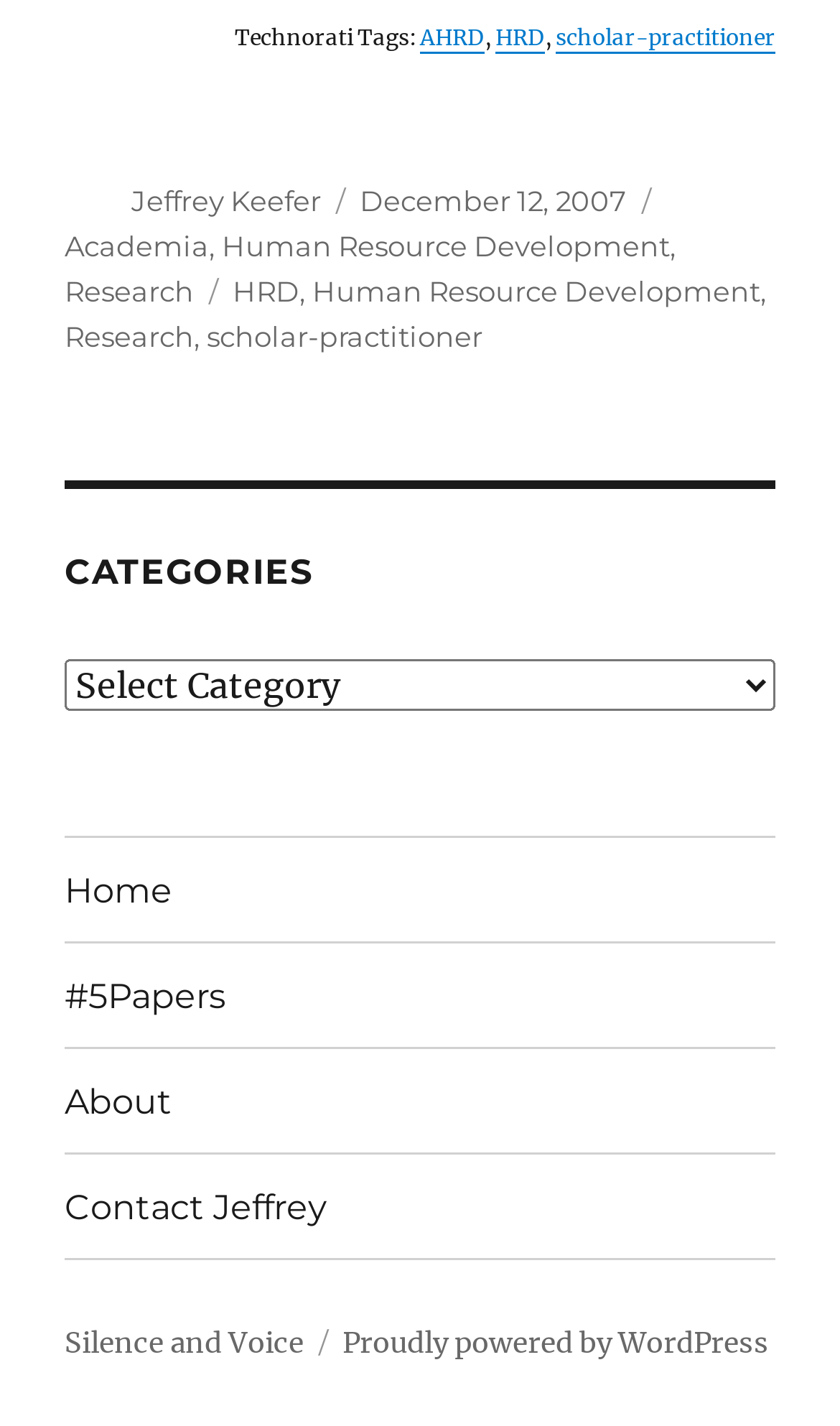Using the information shown in the image, answer the question with as much detail as possible: What is the date of this post?

The date of the post can be found in the footer section of the webpage, where it says 'Posted on' followed by a link to 'December 12, 2007'.